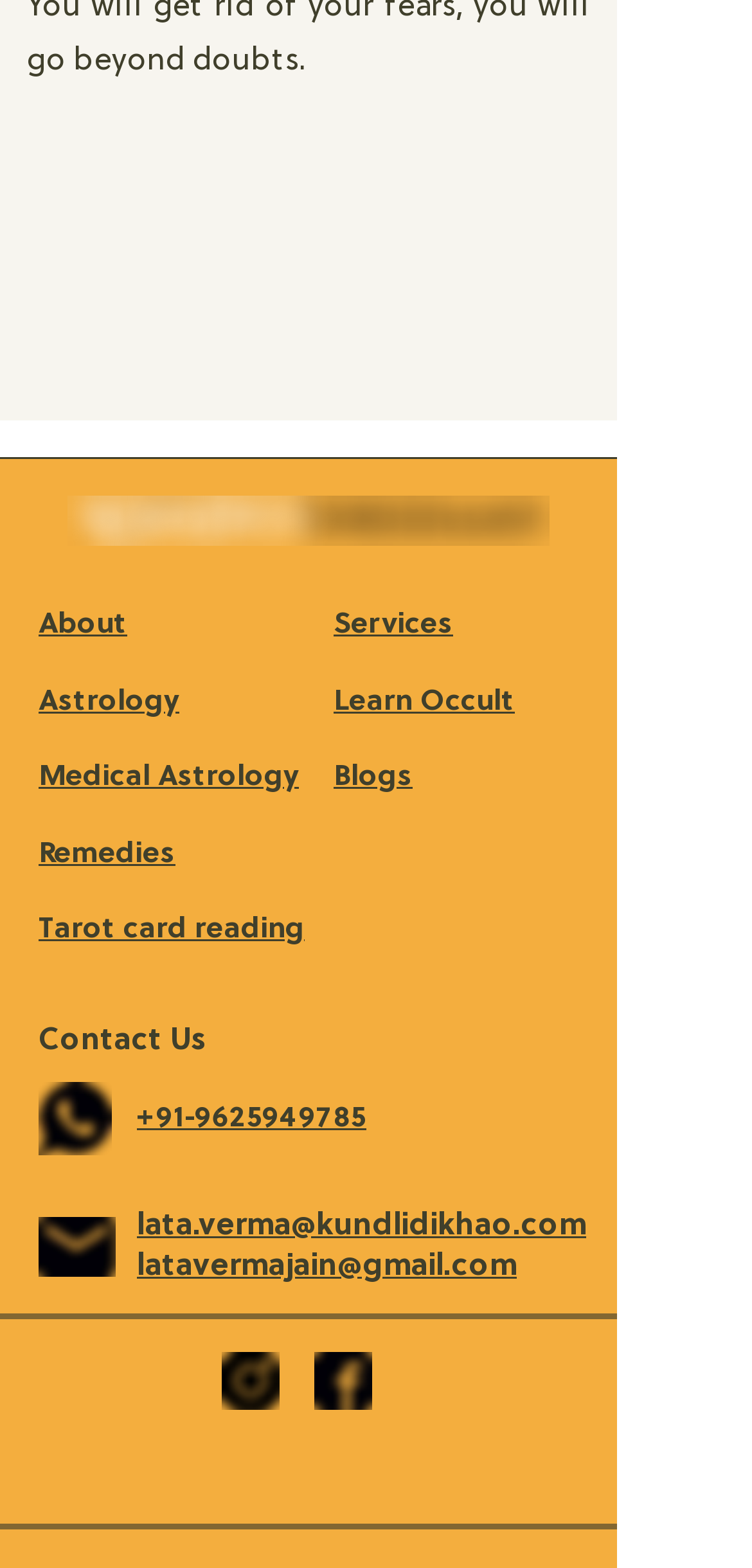Locate the bounding box coordinates of the area you need to click to fulfill this instruction: 'Contact Us'. The coordinates must be in the form of four float numbers ranging from 0 to 1: [left, top, right, bottom].

[0.051, 0.653, 0.274, 0.675]